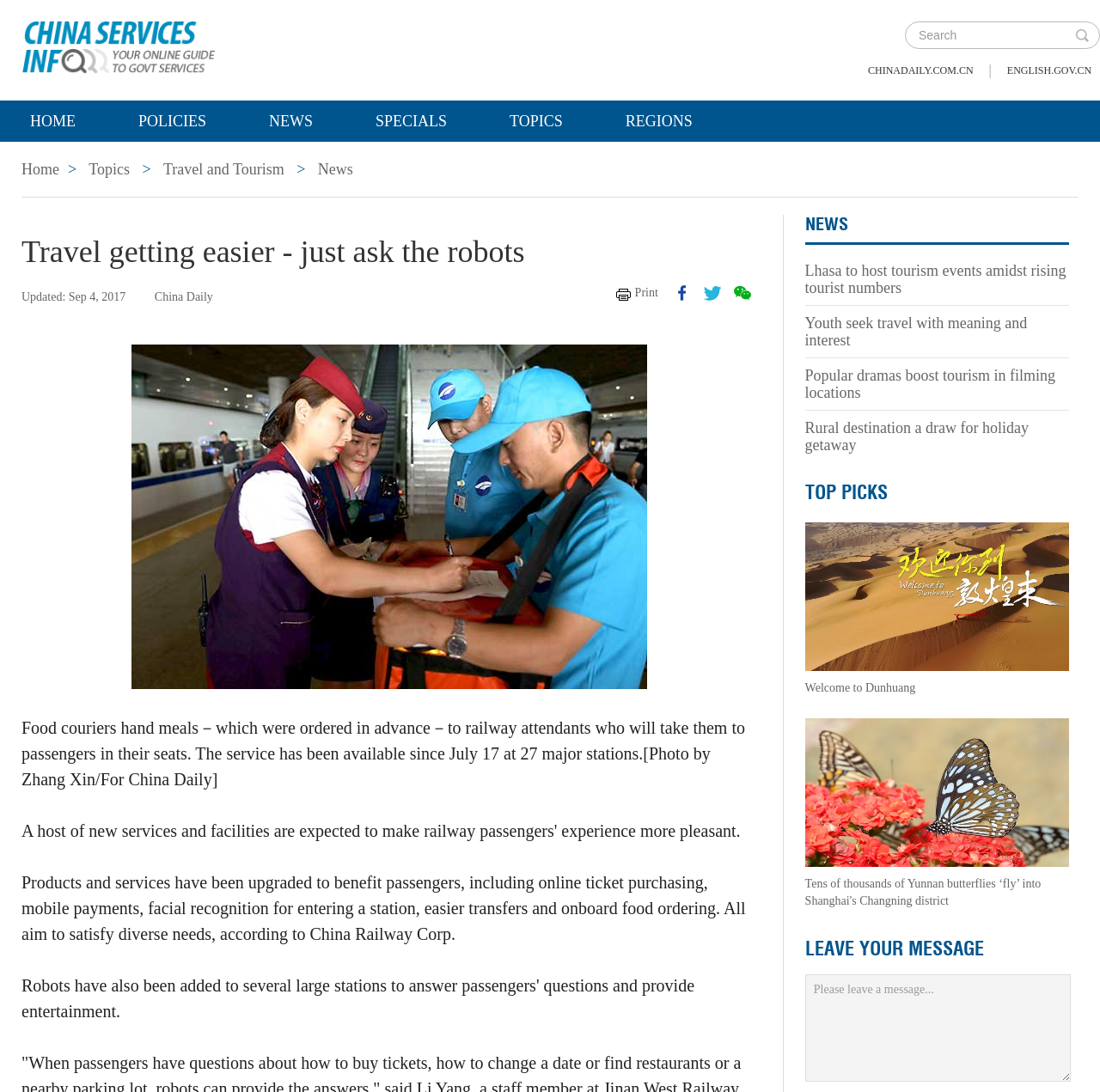Answer the following query with a single word or phrase:
What is the name of the newspaper?

China Daily